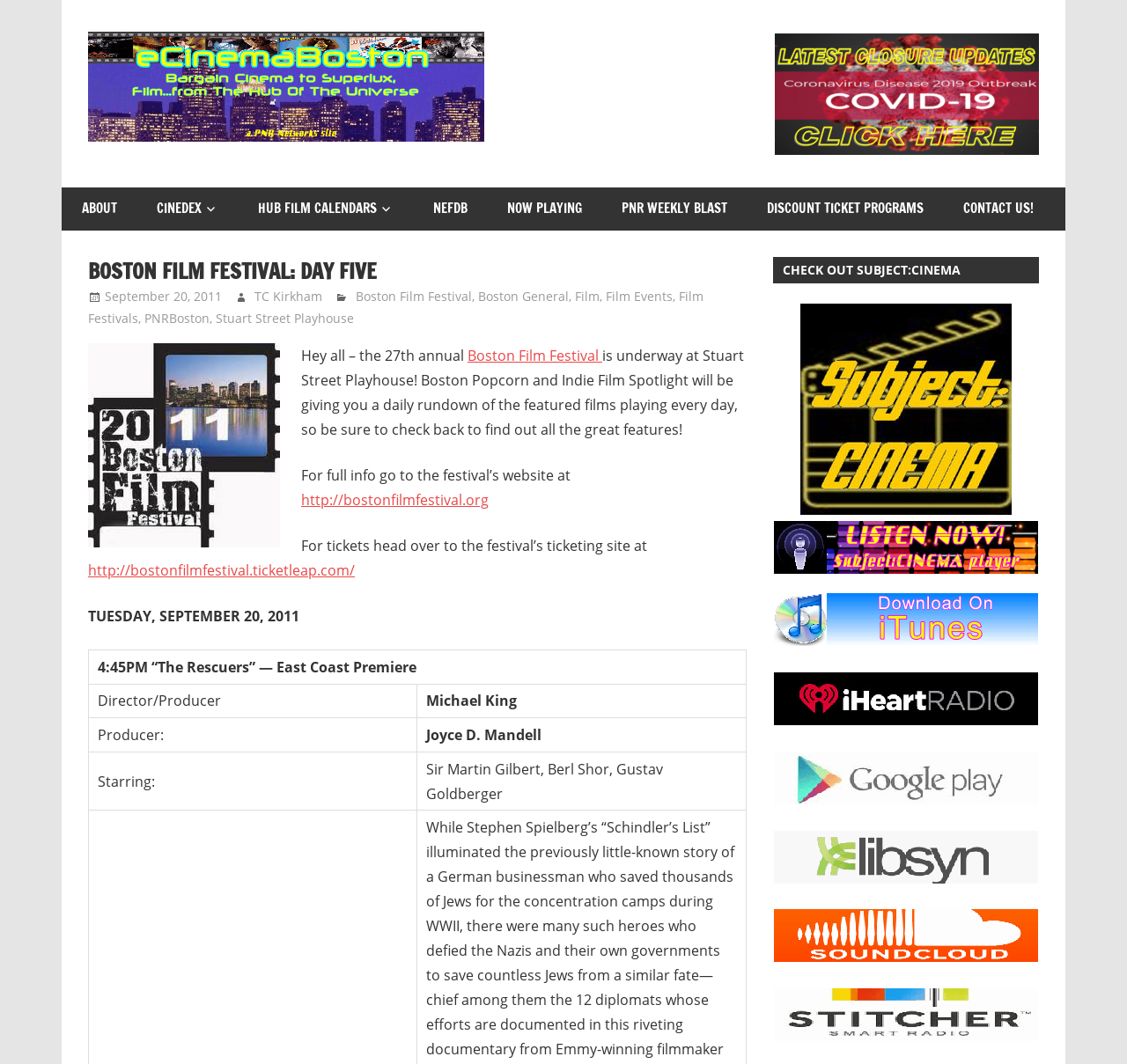Pinpoint the bounding box coordinates of the element you need to click to execute the following instruction: "Subscribe on iHeartRadio". The bounding box should be represented by four float numbers between 0 and 1, in the format [left, top, right, bottom].

[0.687, 0.668, 0.921, 0.685]